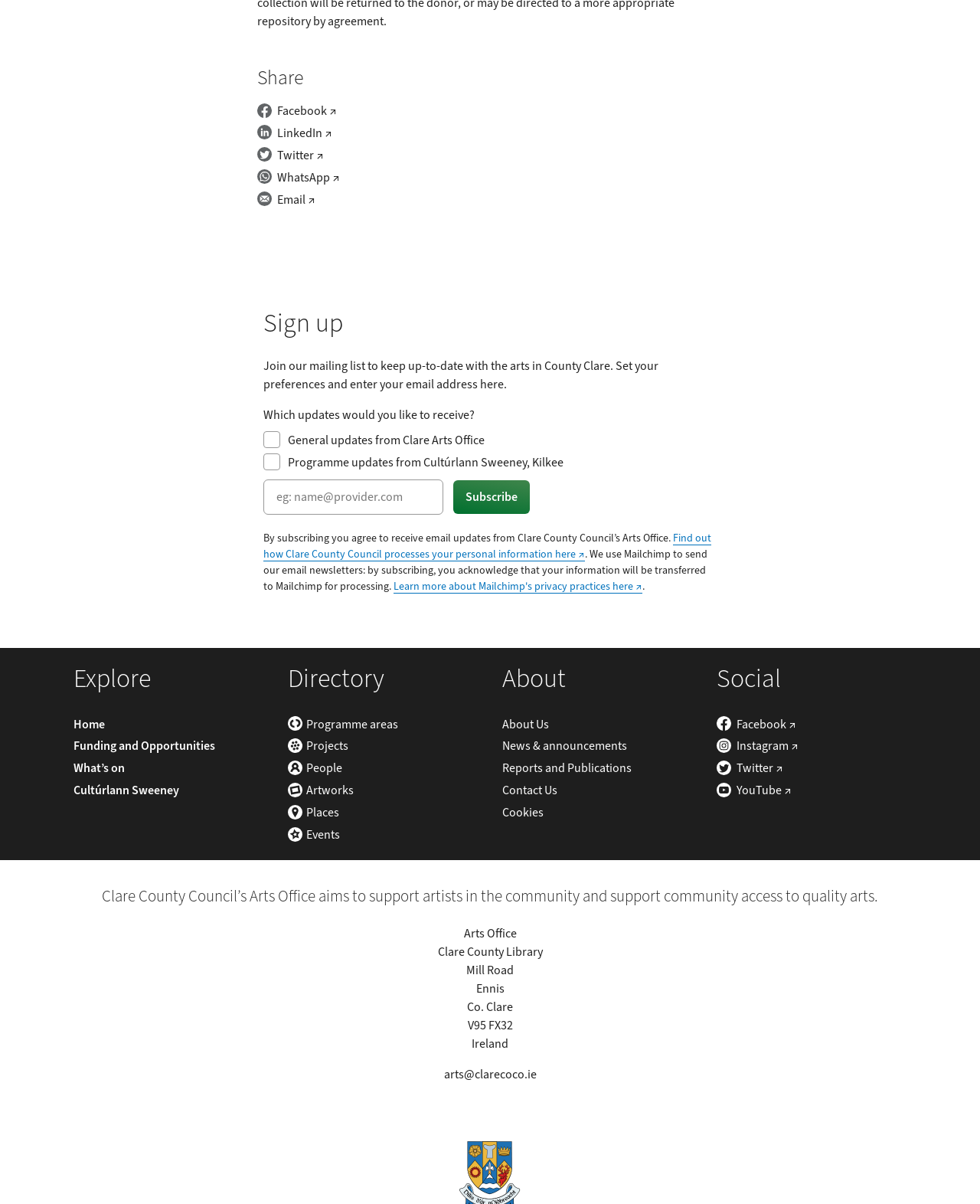What is the purpose of the 'Share' section?
Respond with a short answer, either a single word or a phrase, based on the image.

Share page on social media